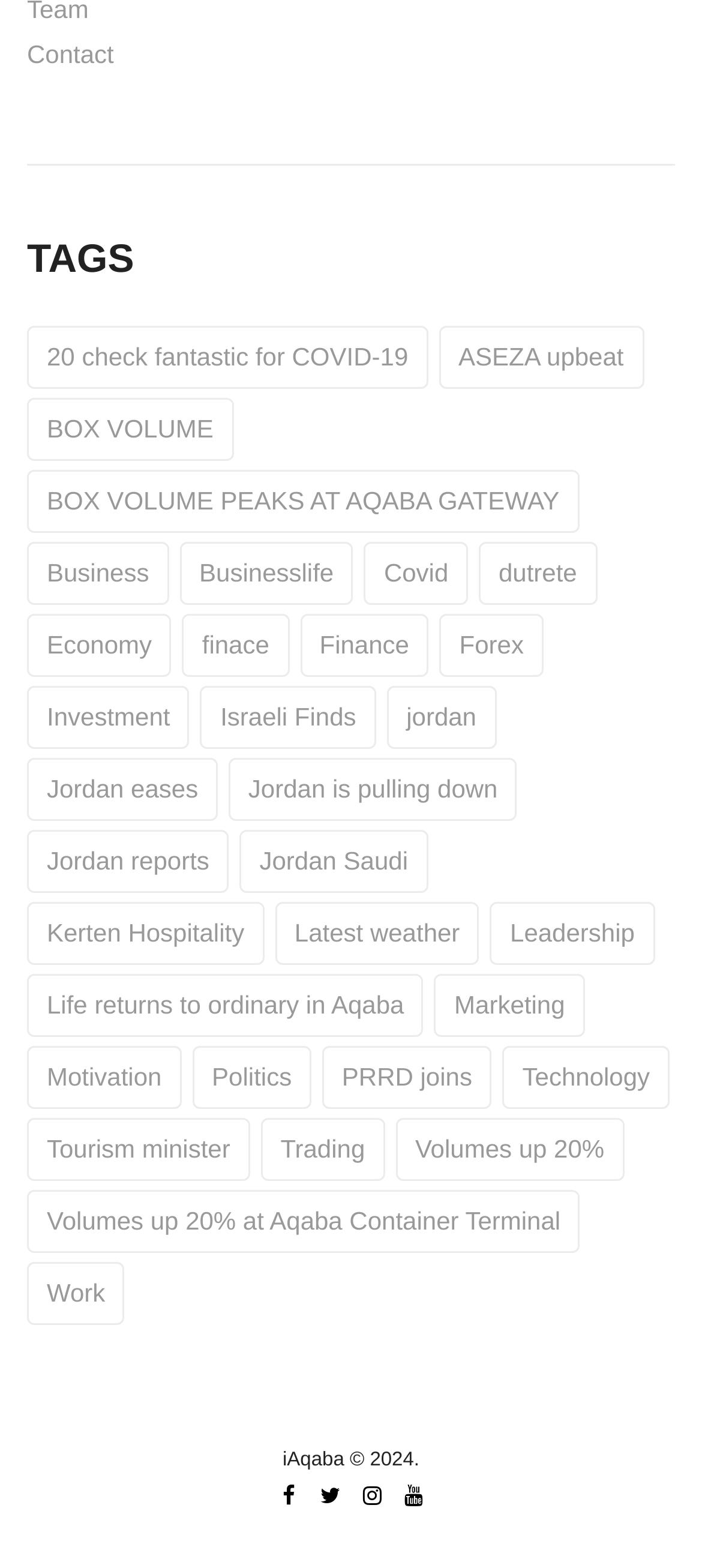Specify the bounding box coordinates of the area to click in order to follow the given instruction: "Check the 'Latest weather' updates."

[0.391, 0.576, 0.683, 0.616]